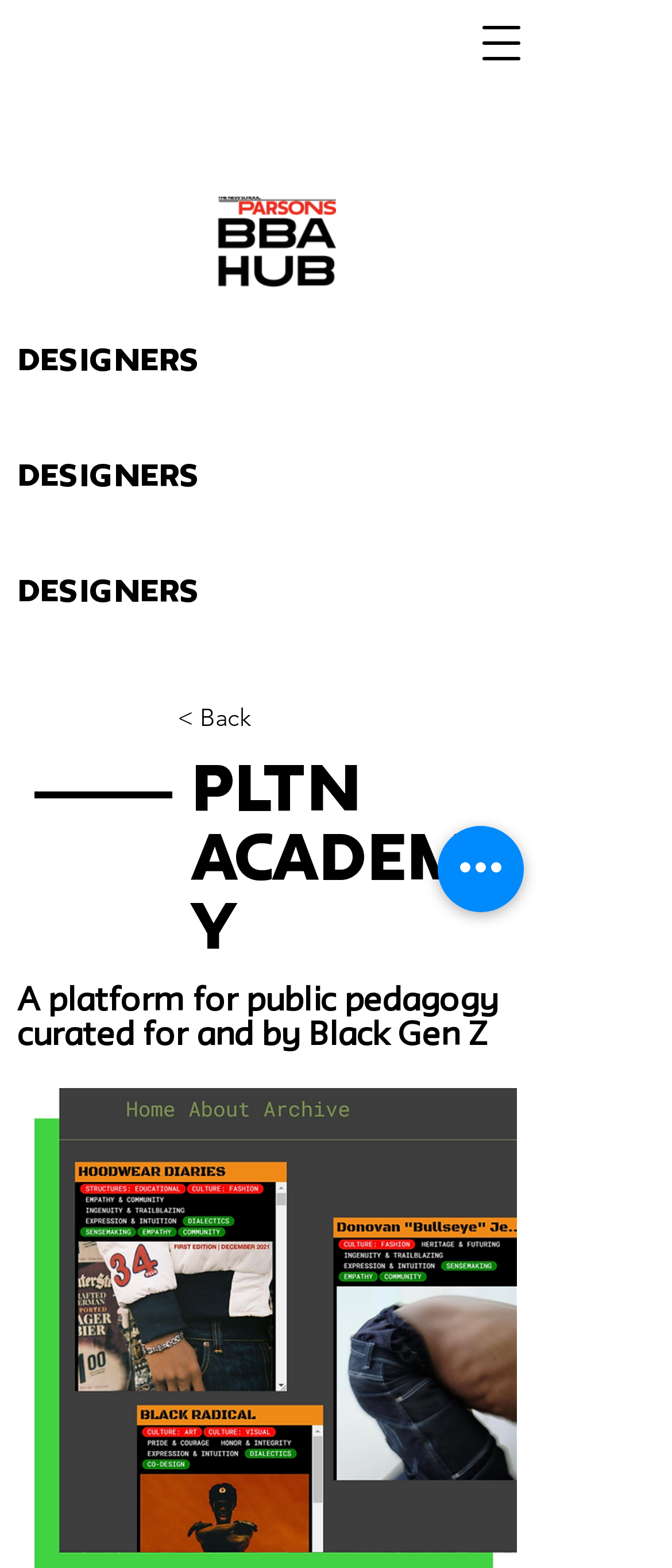Based on the element description Student Projects, identify the bounding box coordinates for the UI element. The coordinates should be in the format (top-left x, top-left y, bottom-right x, bottom-right y) and within the 0 to 1 range.

[0.154, 0.062, 0.667, 0.114]